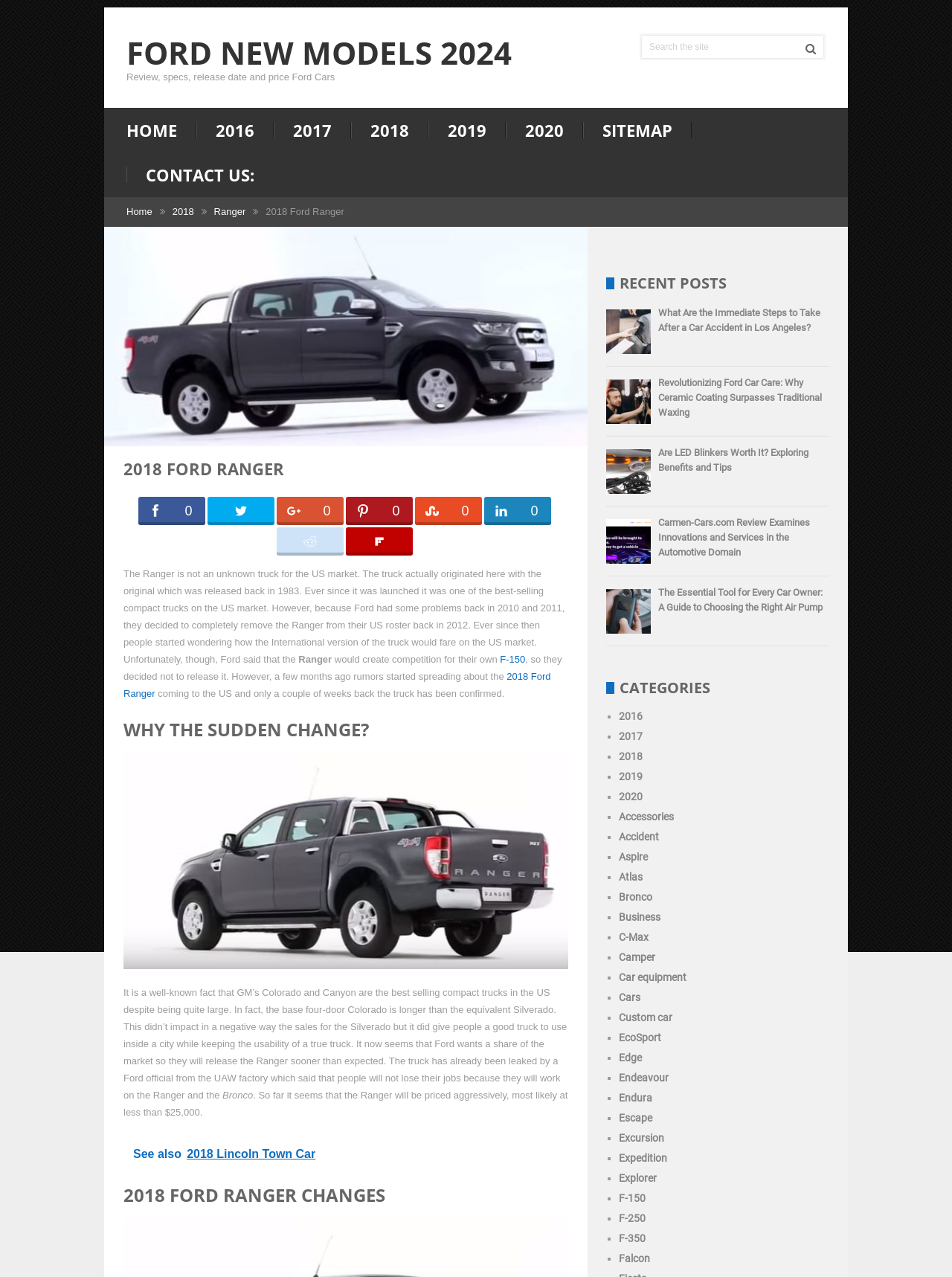Identify and provide the text content of the webpage's primary headline.

2018 FORD RANGER